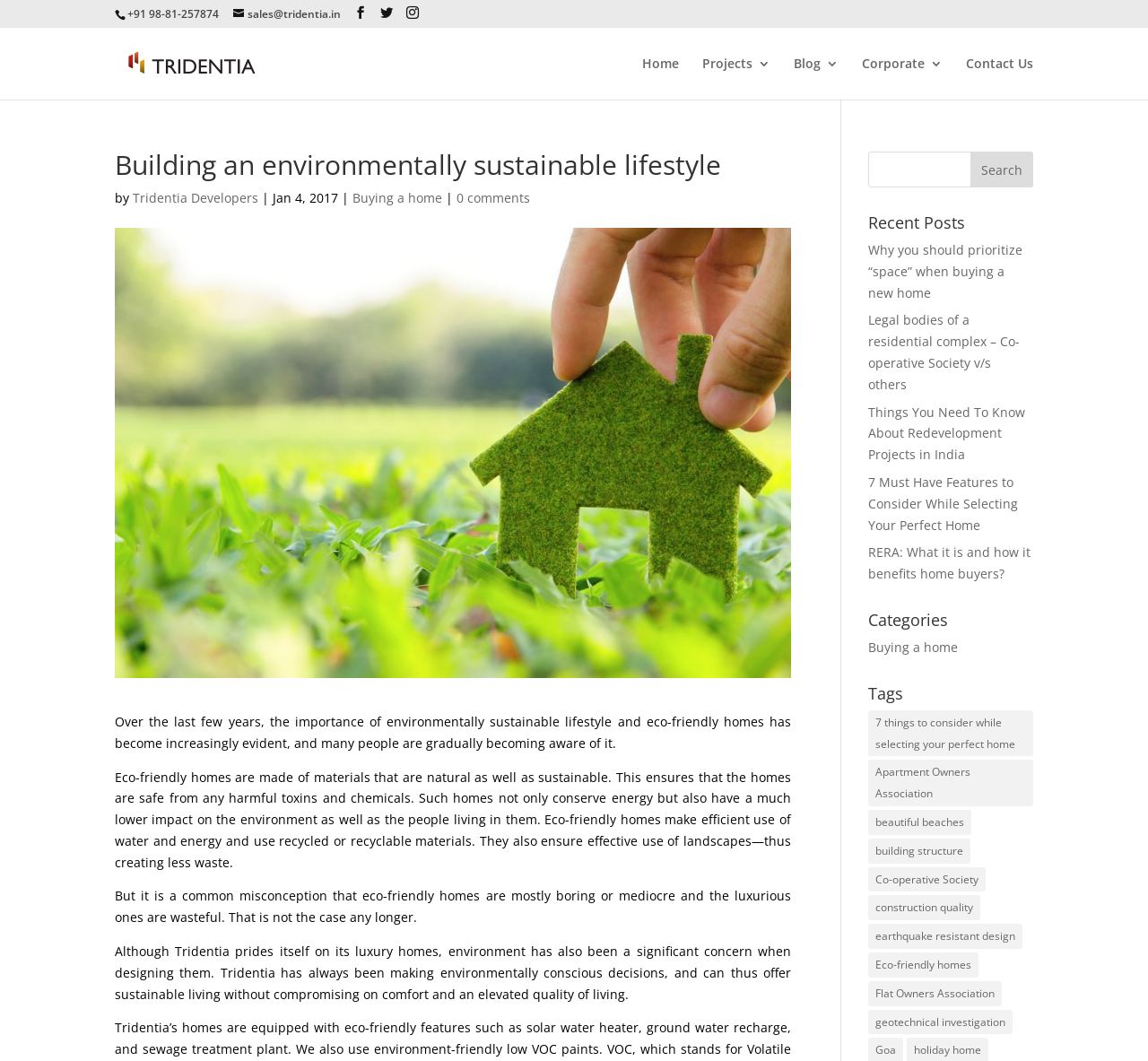Identify the bounding box coordinates of the specific part of the webpage to click to complete this instruction: "Search for something".

[0.1, 0.026, 0.9, 0.027]